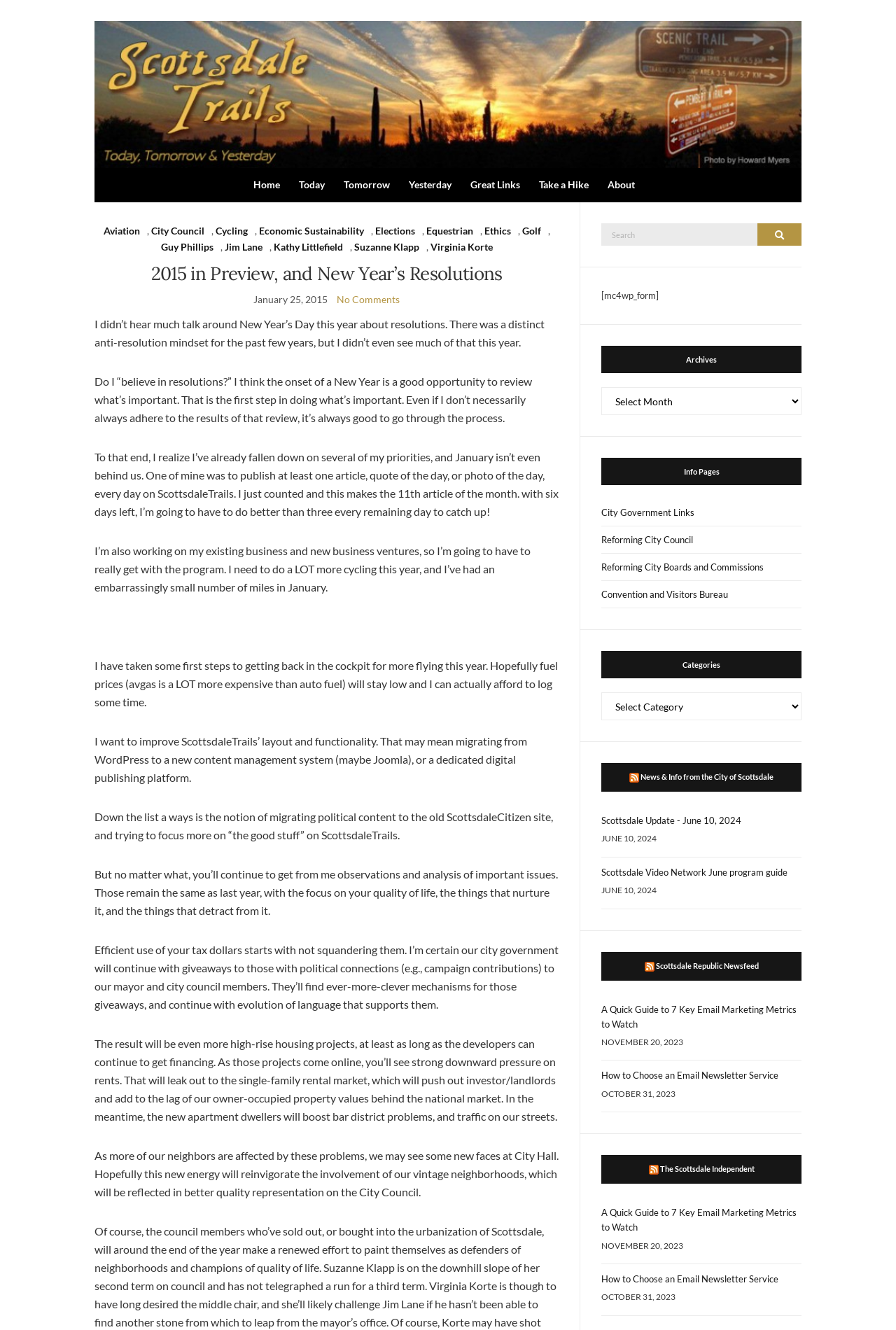Determine the bounding box coordinates for the clickable element required to fulfill the instruction: "Visit City Government Links". Provide the coordinates as four float numbers between 0 and 1, i.e., [left, top, right, bottom].

[0.671, 0.375, 0.895, 0.396]